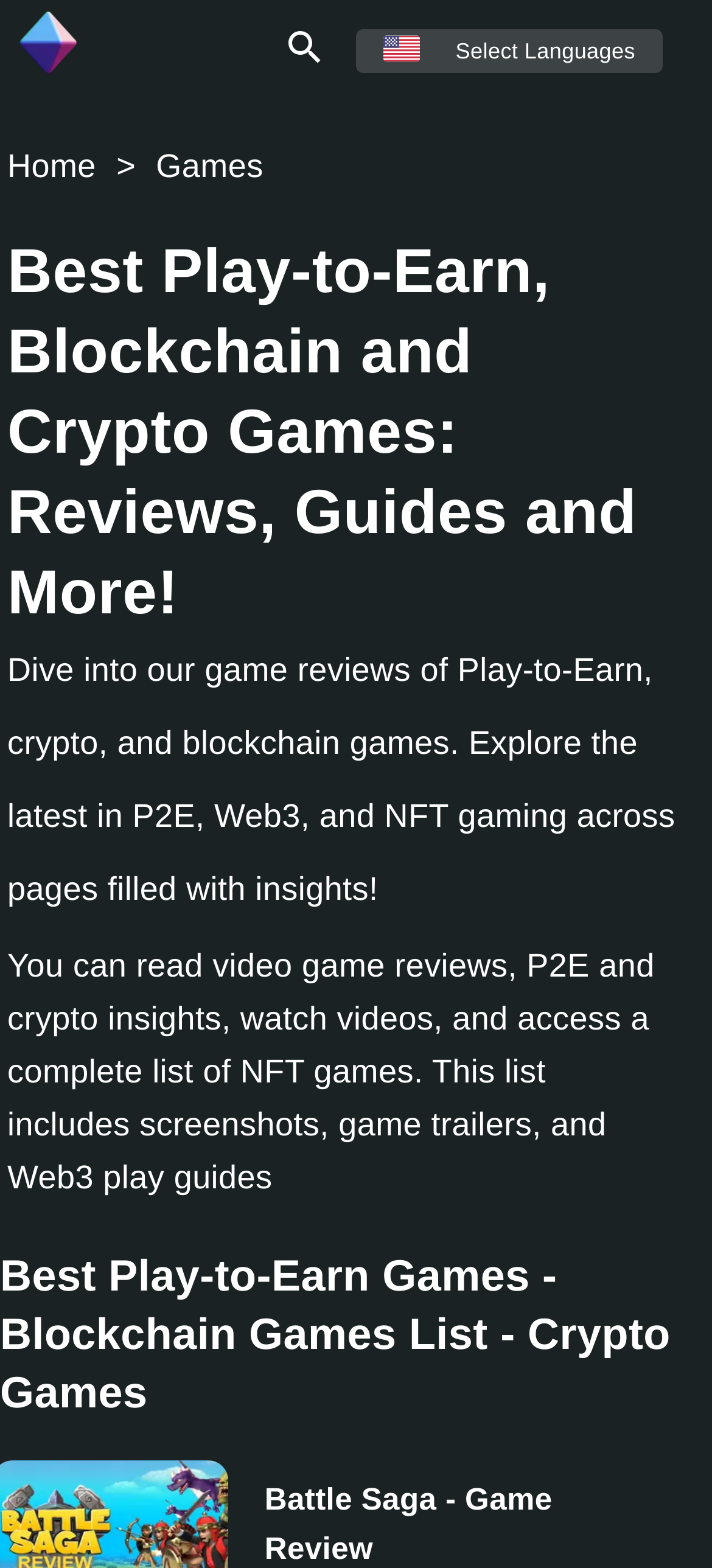Using the elements shown in the image, answer the question comprehensively: What is the name of the first game reviewed on the website?

The link element with the text 'Battle Saga - Game Review' suggests that the first game reviewed on the website is Battle Saga.